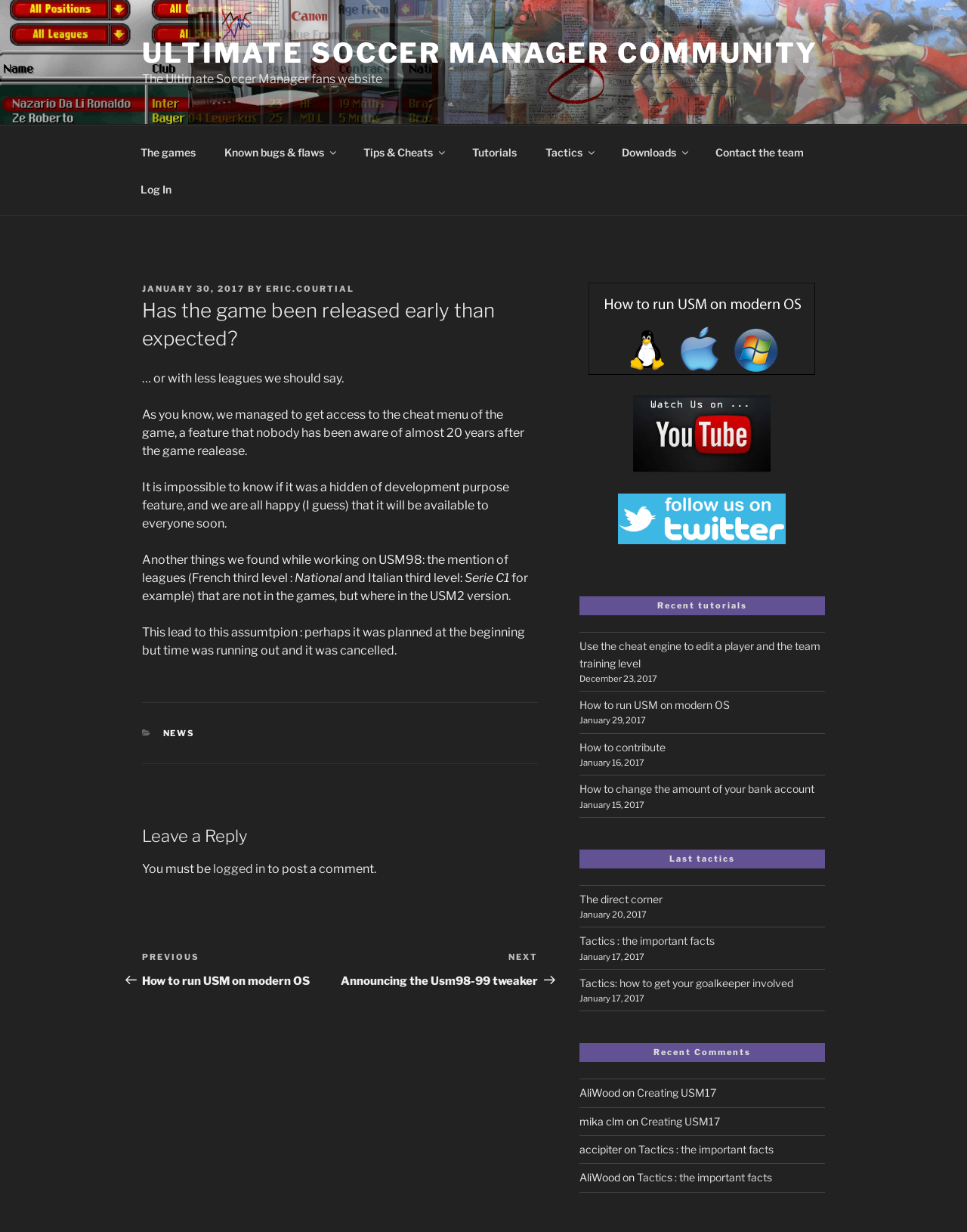What is the topic of the article?
Please provide a detailed and thorough answer to the question.

The topic of the article can be inferred from the heading 'Has the game been released early than expected?' and the content of the article, which discusses the game's release and its features.